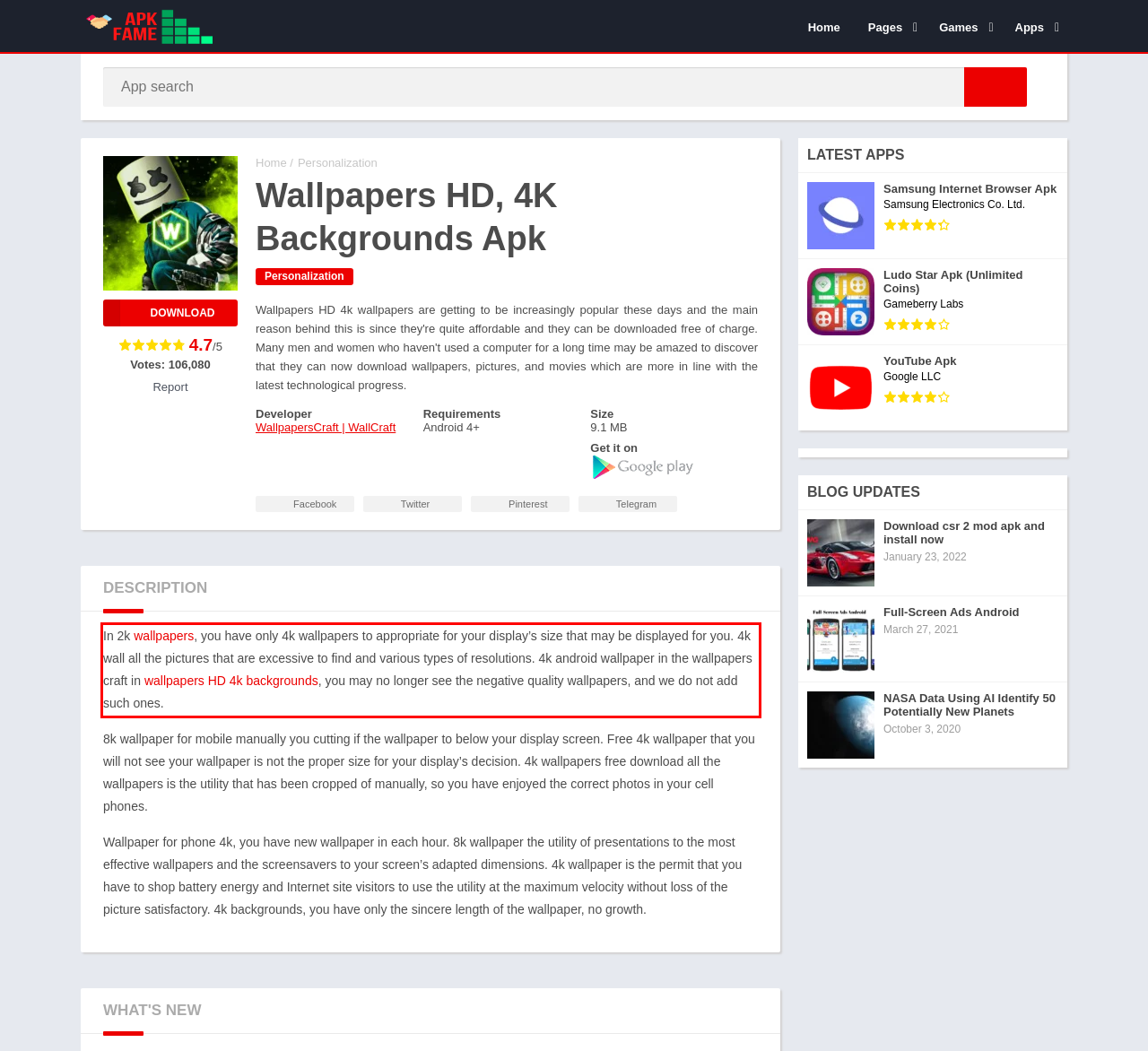View the screenshot of the webpage and identify the UI element surrounded by a red bounding box. Extract the text contained within this red bounding box.

In 2k wallpapers, you have only 4k wallpapers to appropriate for your display’s size that may be displayed for you. 4k wall all the pictures that are excessive to find and various types of resolutions. 4k android wallpaper in the wallpapers craft in wallpapers HD 4k backgrounds, you may no longer see the negative quality wallpapers, and we do not add such ones.